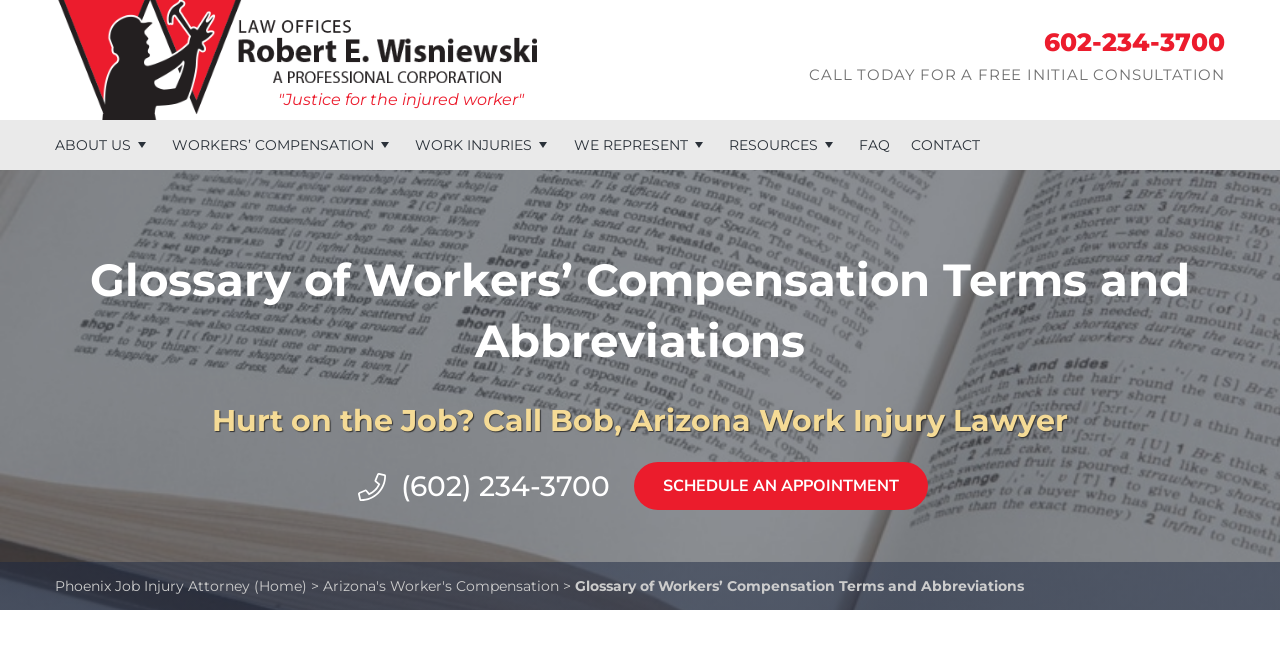Determine the bounding box coordinates of the clickable element necessary to fulfill the instruction: "Schedule an appointment". Provide the coordinates as four float numbers within the 0 to 1 range, i.e., [left, top, right, bottom].

[0.495, 0.706, 0.725, 0.78]